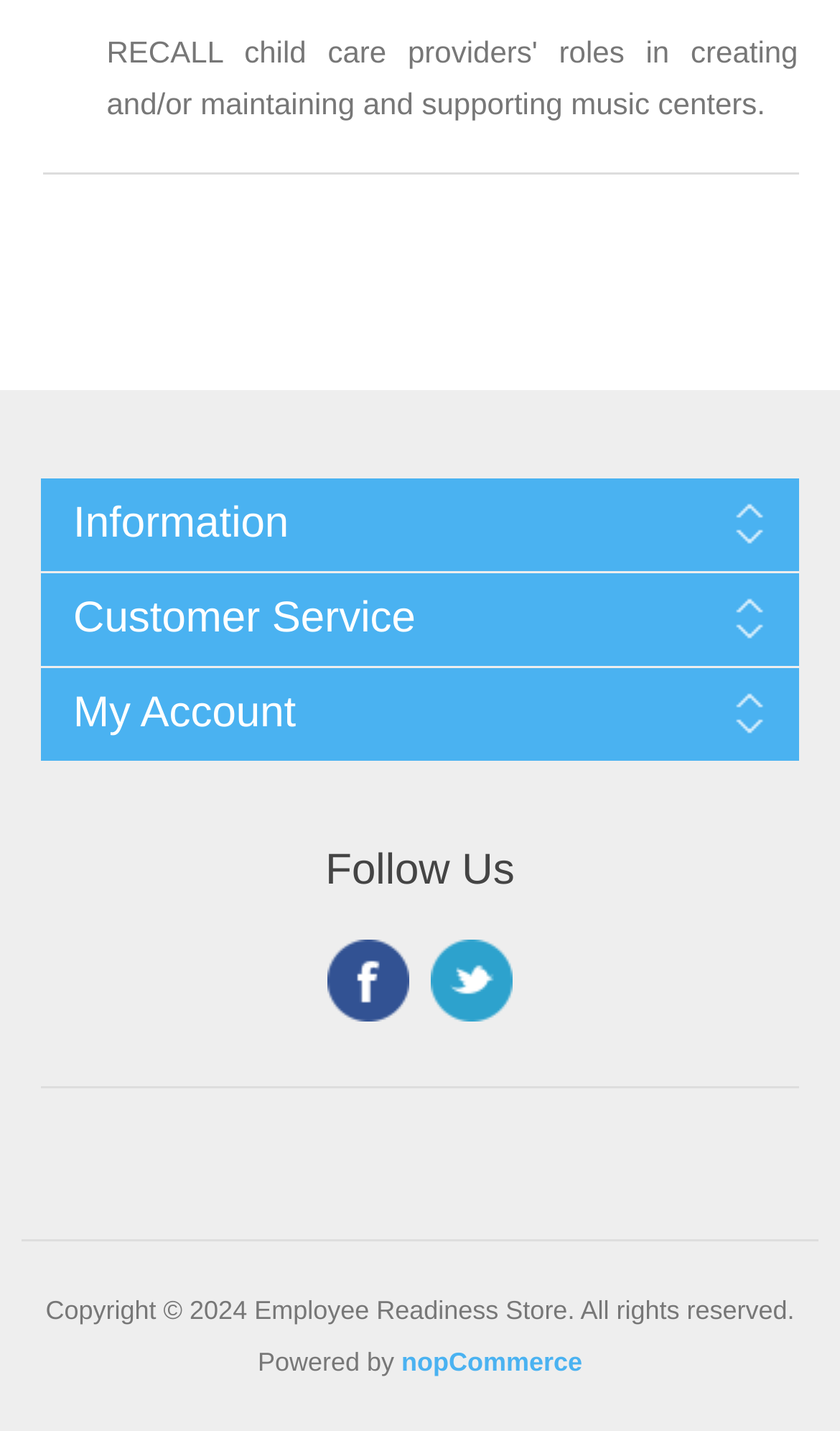What is the copyright year? Look at the image and give a one-word or short phrase answer.

2024